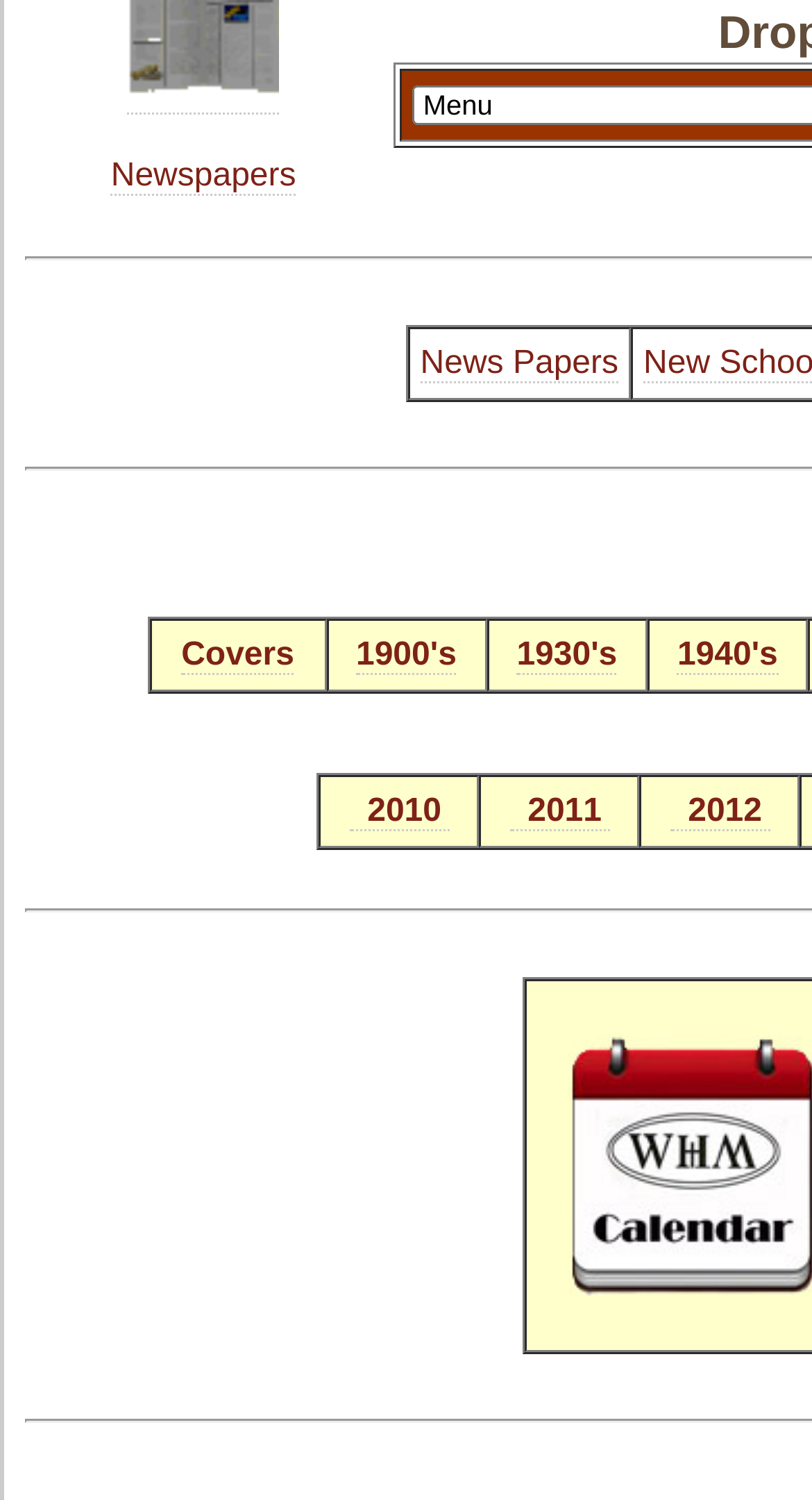Predict the bounding box of the UI element that fits this description: "Newspapers".

[0.137, 0.106, 0.365, 0.131]